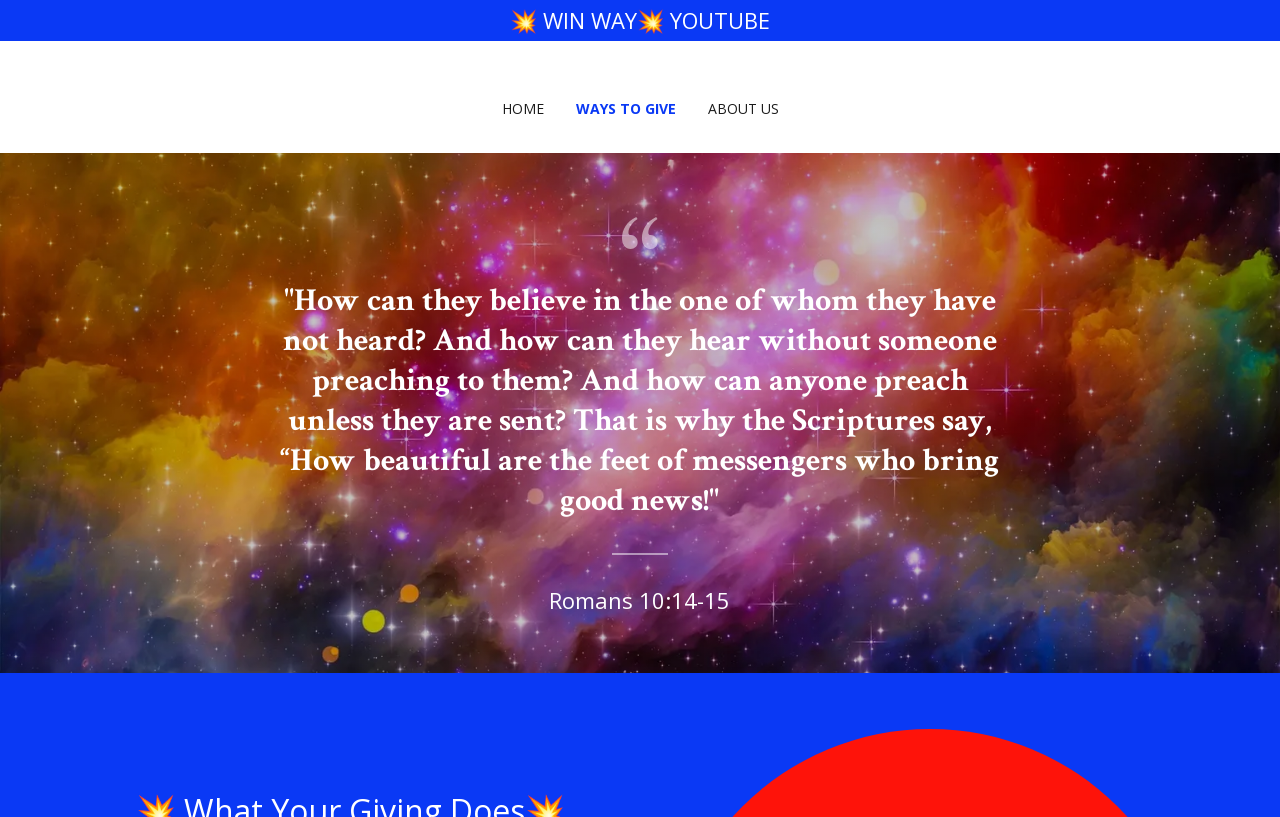Provide a thorough summary of the webpage.

The webpage is titled "Ways to Give" and has a main section that spans the entire width of the page, taking up about 18.7% of the page's height from the top. 

At the top-left corner, there is a link with a YouTube icon and the text "WIN WAY YOUTUBE". Below this, there is a row of links, including "HOME" with a dropdown menu, "WAYS TO GIVE", and "ABOUT US", which are positioned side by side, taking up about 6.4% of the page's height.

Below these links, there is a large image that occupies the entire width of the page, taking up about 63.7% of the page's height. 

On top of this large image, there is a smaller image positioned near the center of the page. 

Above the smaller image, there is a heading that quotes a biblical passage from Romans 10:14-15, which says "How can they believe in the one of whom they have not heard? And how can they hear without someone preaching to them? And how can anyone preach unless they are sent? That is why the Scriptures say, “How beautiful are the feet of messengers who bring good news!"". 

Below this heading, there is a static text that simply states "Romans 10:14-15".